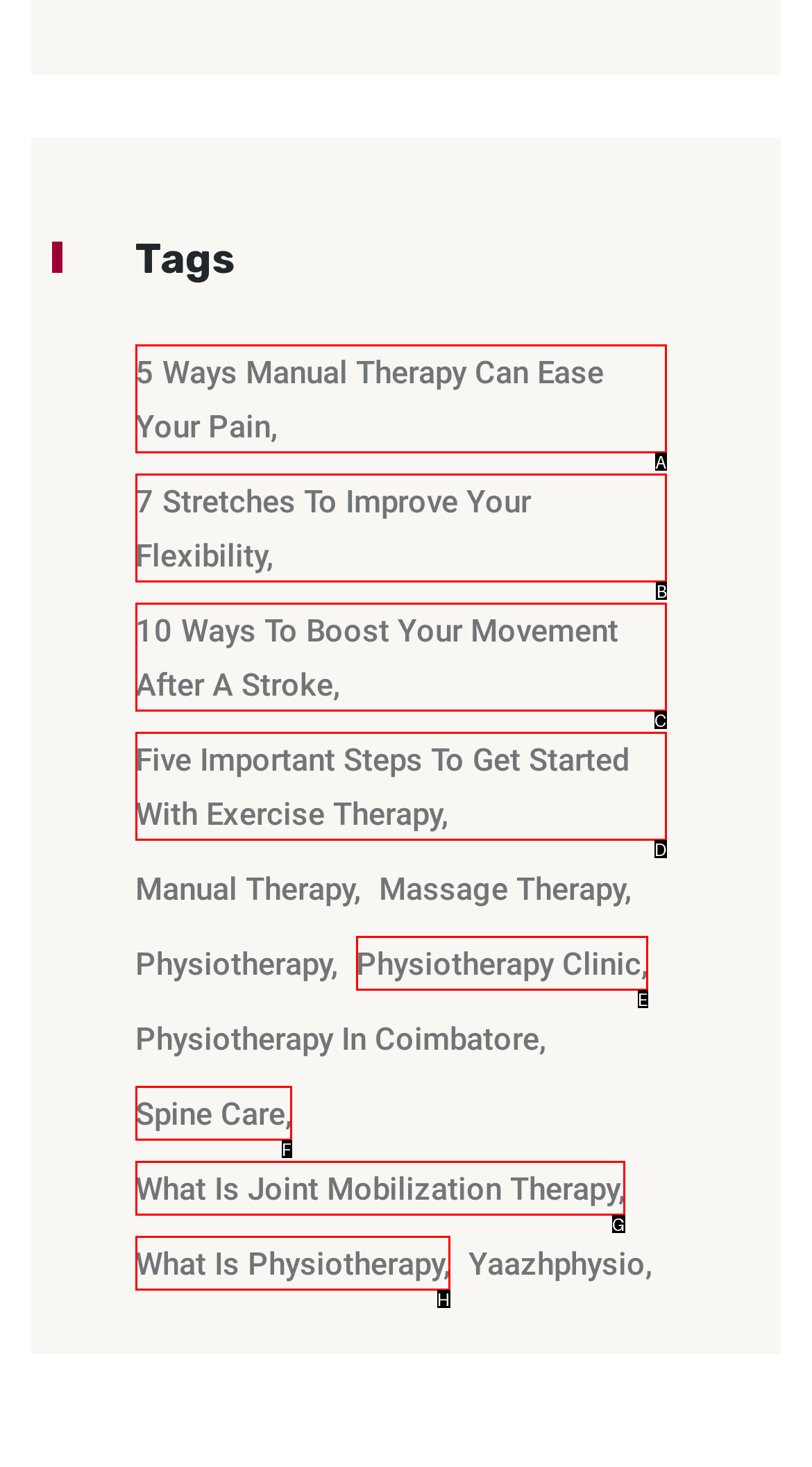Point out the correct UI element to click to carry out this instruction: View '7 Stretches to Improve Your Flexibility'
Answer with the letter of the chosen option from the provided choices directly.

B